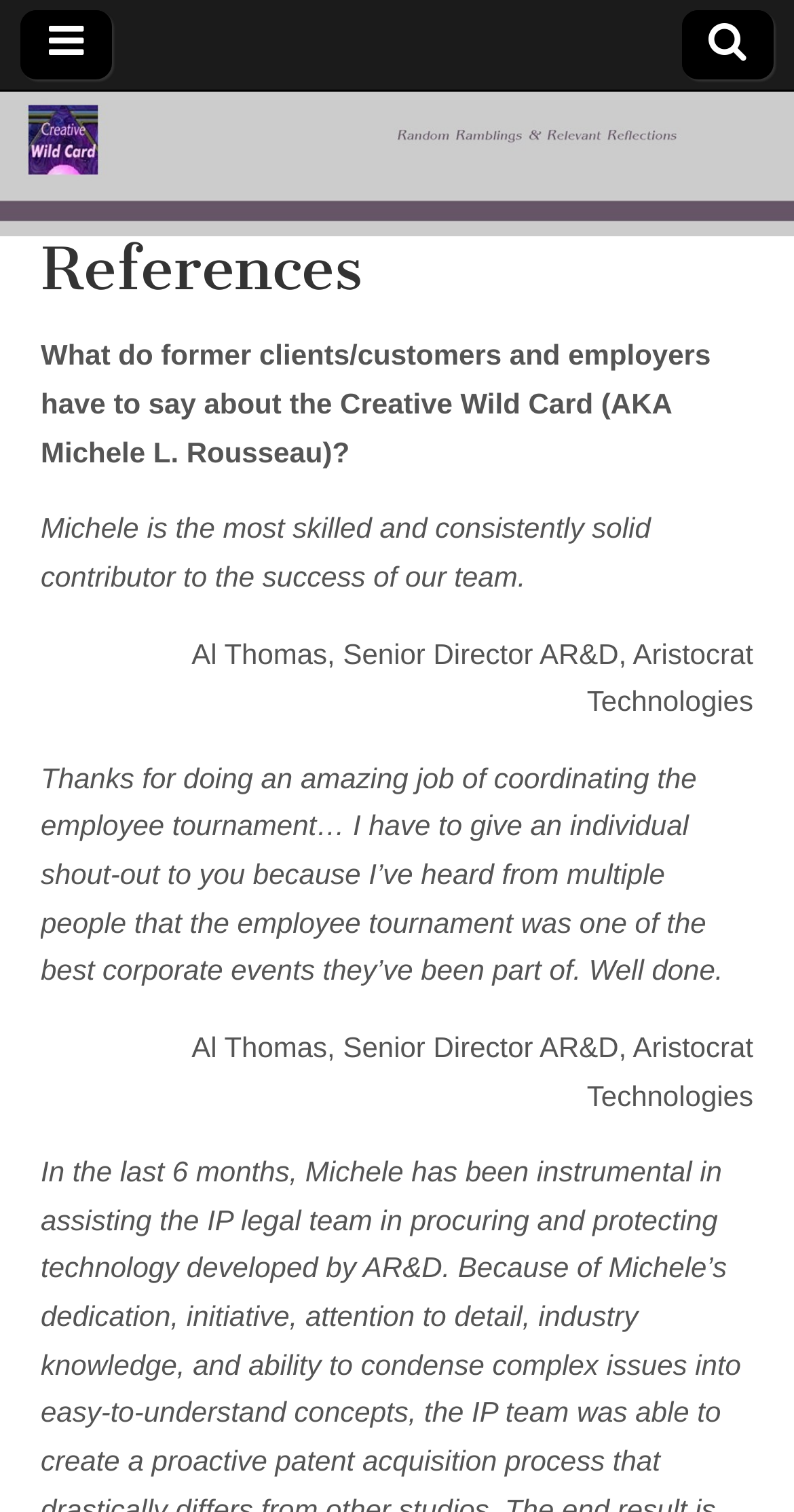Answer the following query with a single word or phrase:
What is the name of the person being referenced?

Michele L. Rousseau